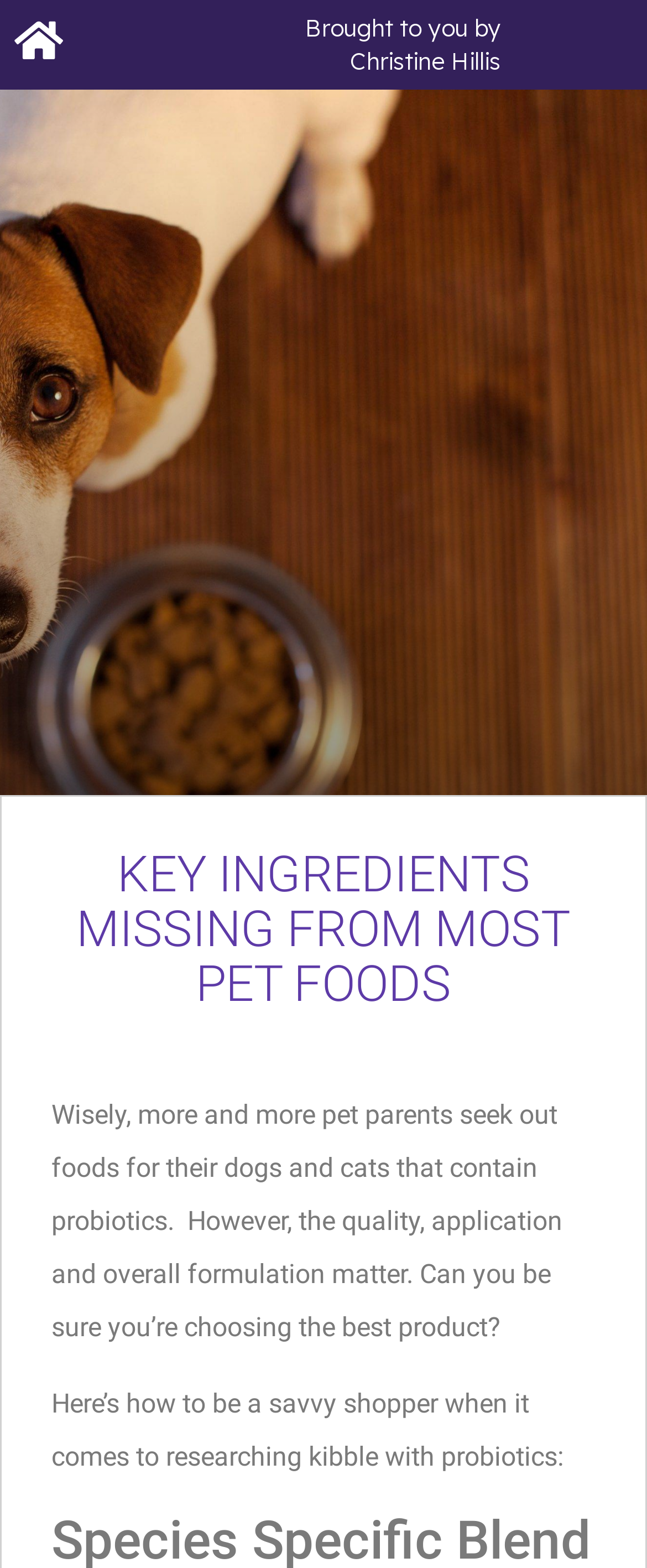Please find and provide the title of the webpage.

KEY INGREDIENTS MISSING FROM MOST PET FOODS